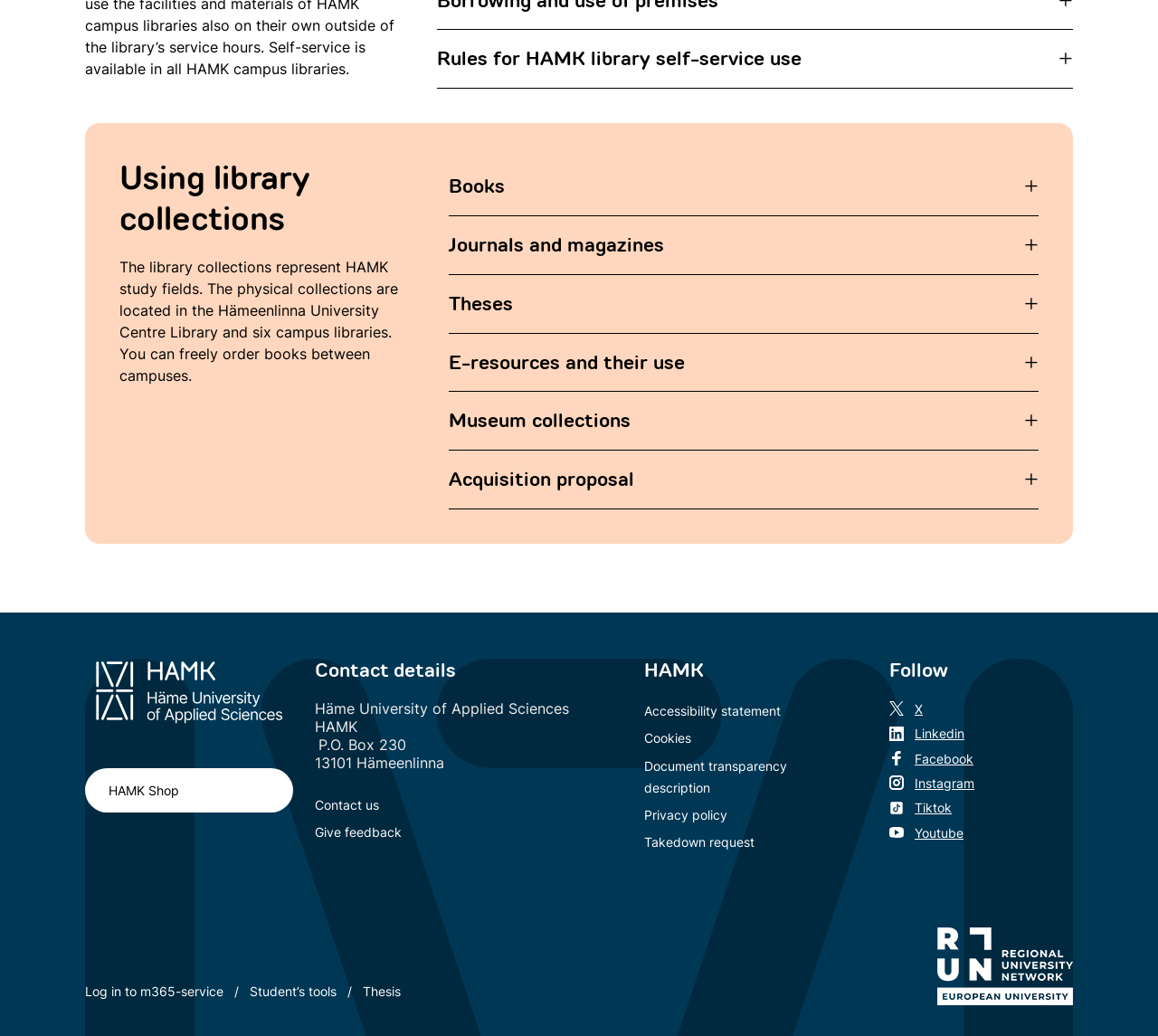Examine the image carefully and respond to the question with a detailed answer: 
What social media platforms does HAMK have?

I found the answer by looking at the links 'Visit us on x', 'Visit us on linkedin', 'Visit us on facebook', 'Visit us on instagram', 'Visit us on tiktok', 'Visit us on youtube' which are all related to social media platforms.